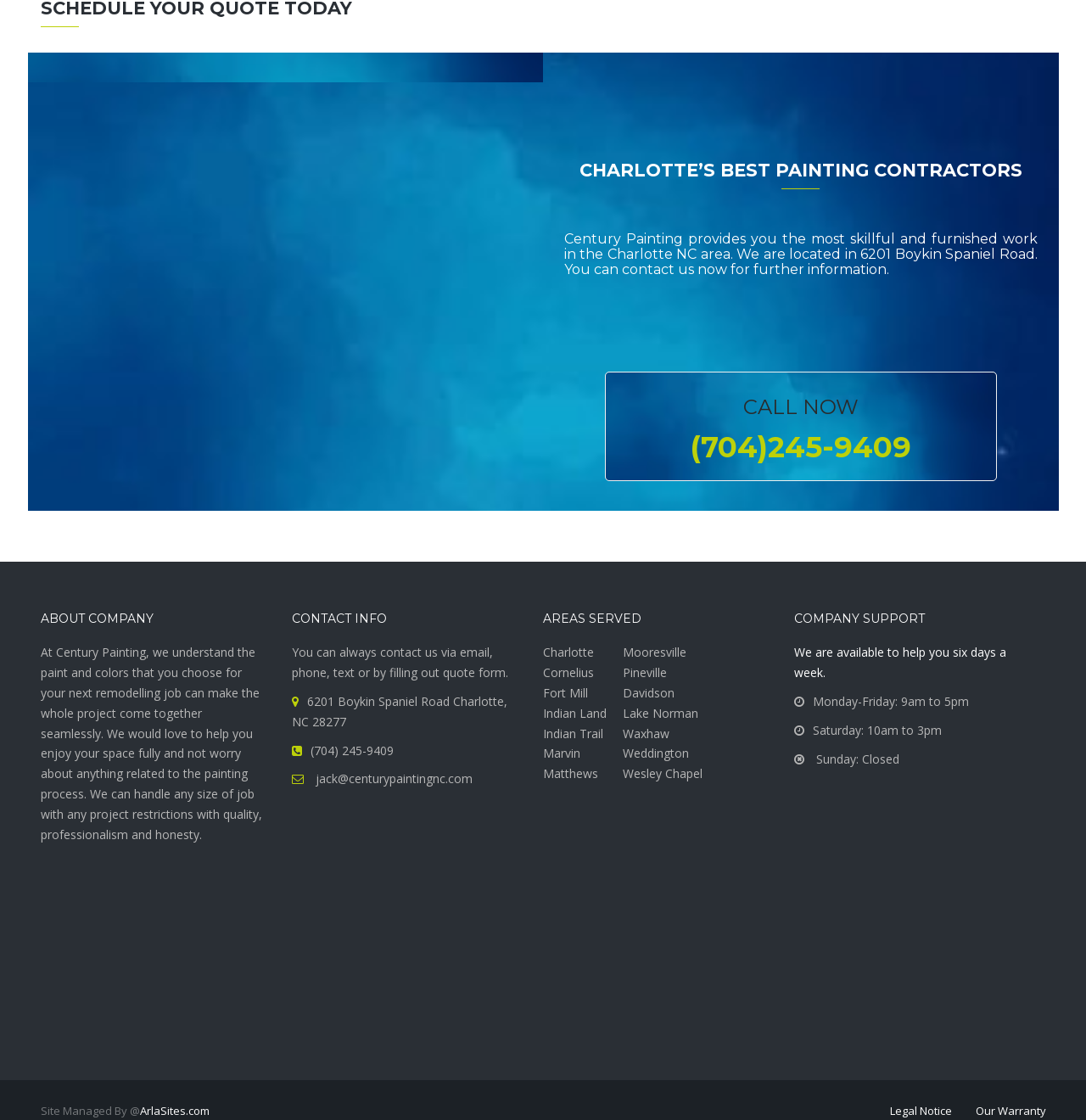Give a one-word or short phrase answer to this question: 
Where is Century Painting located?

6201 Boykin Spaniel Road, Charlotte, NC 28277